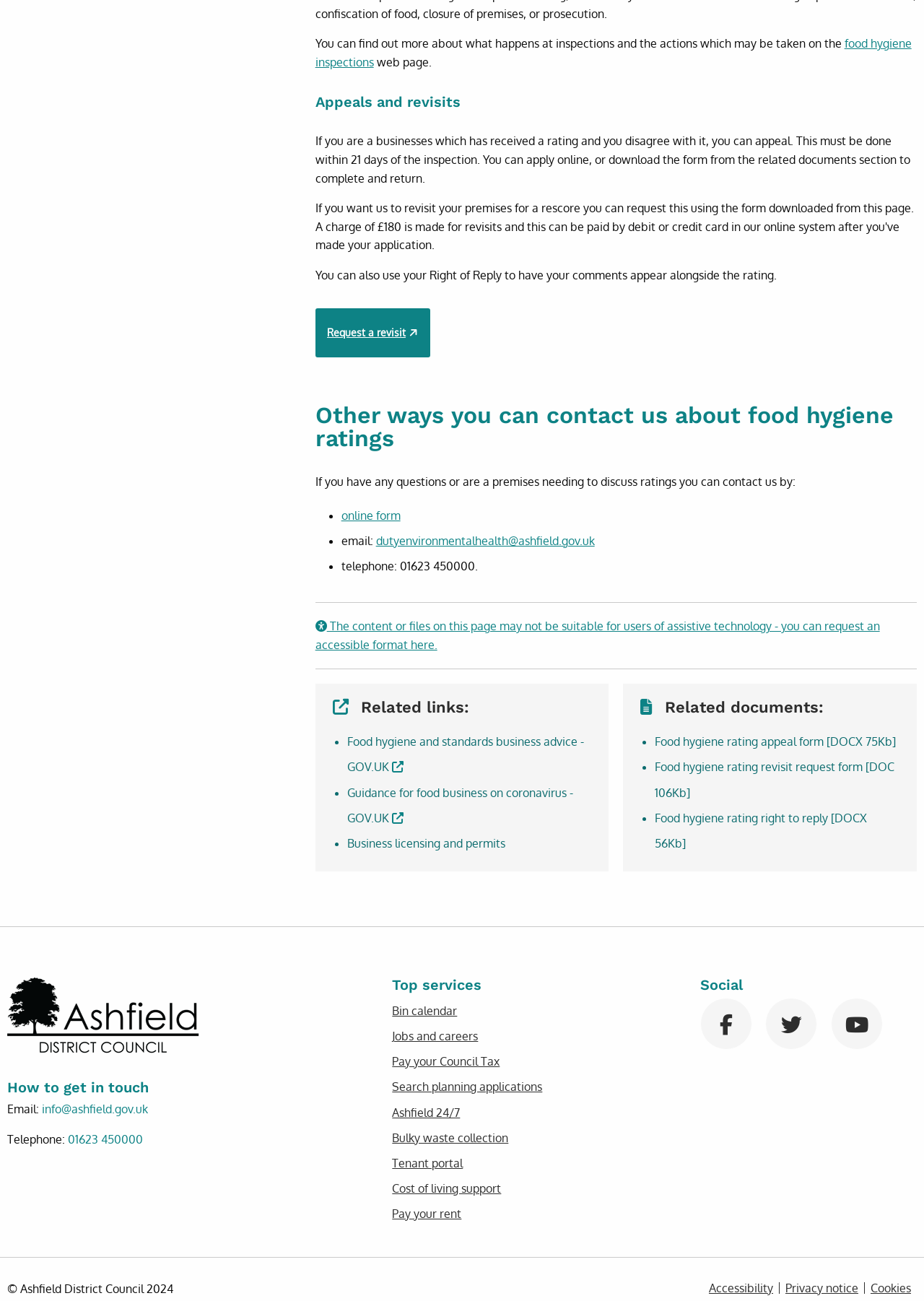What is the contact email for the council? Refer to the image and provide a one-word or short phrase answer.

info@ashfield.gov.uk